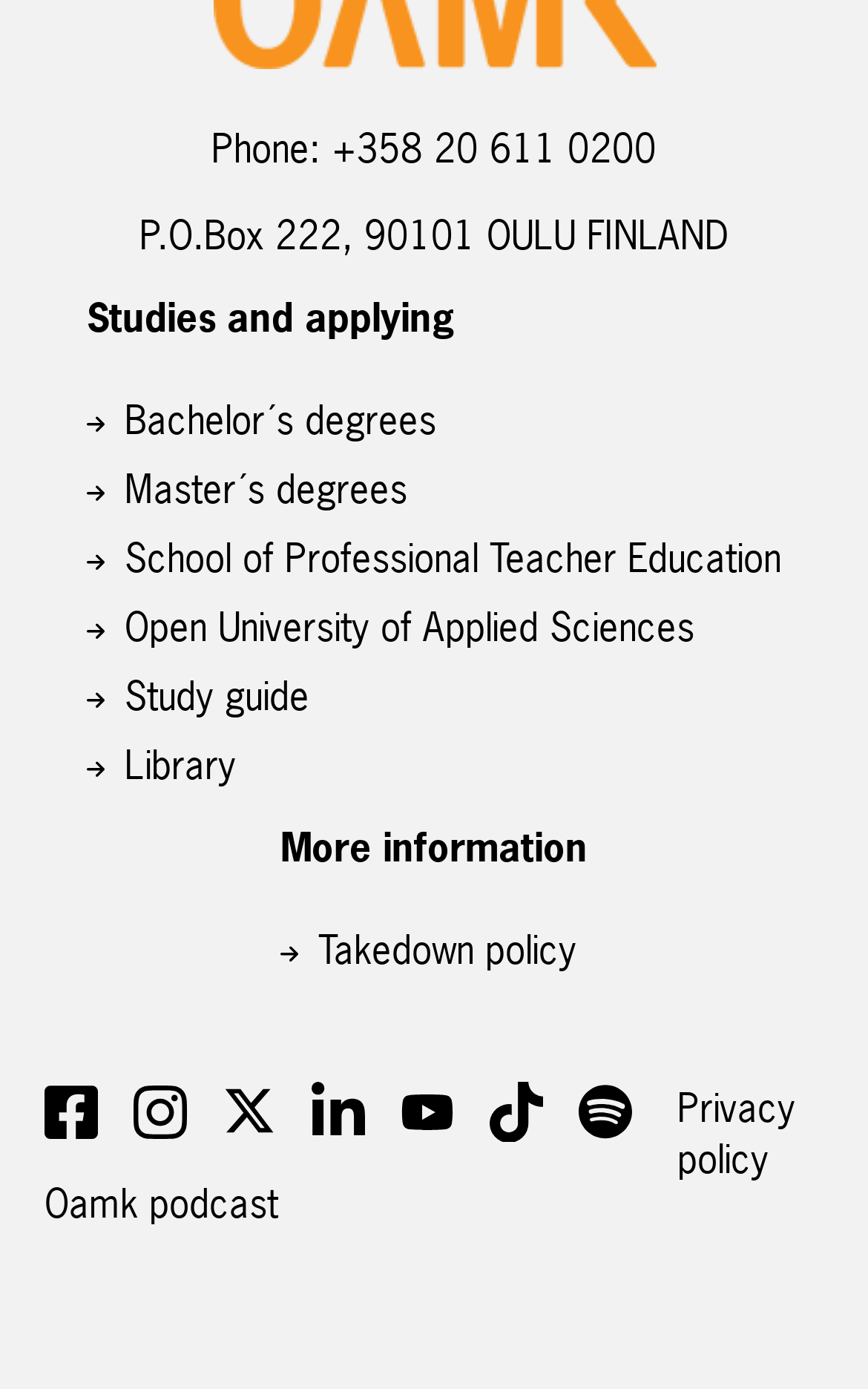What is the phone number?
Using the information from the image, give a concise answer in one word or a short phrase.

+358 20 611 0200